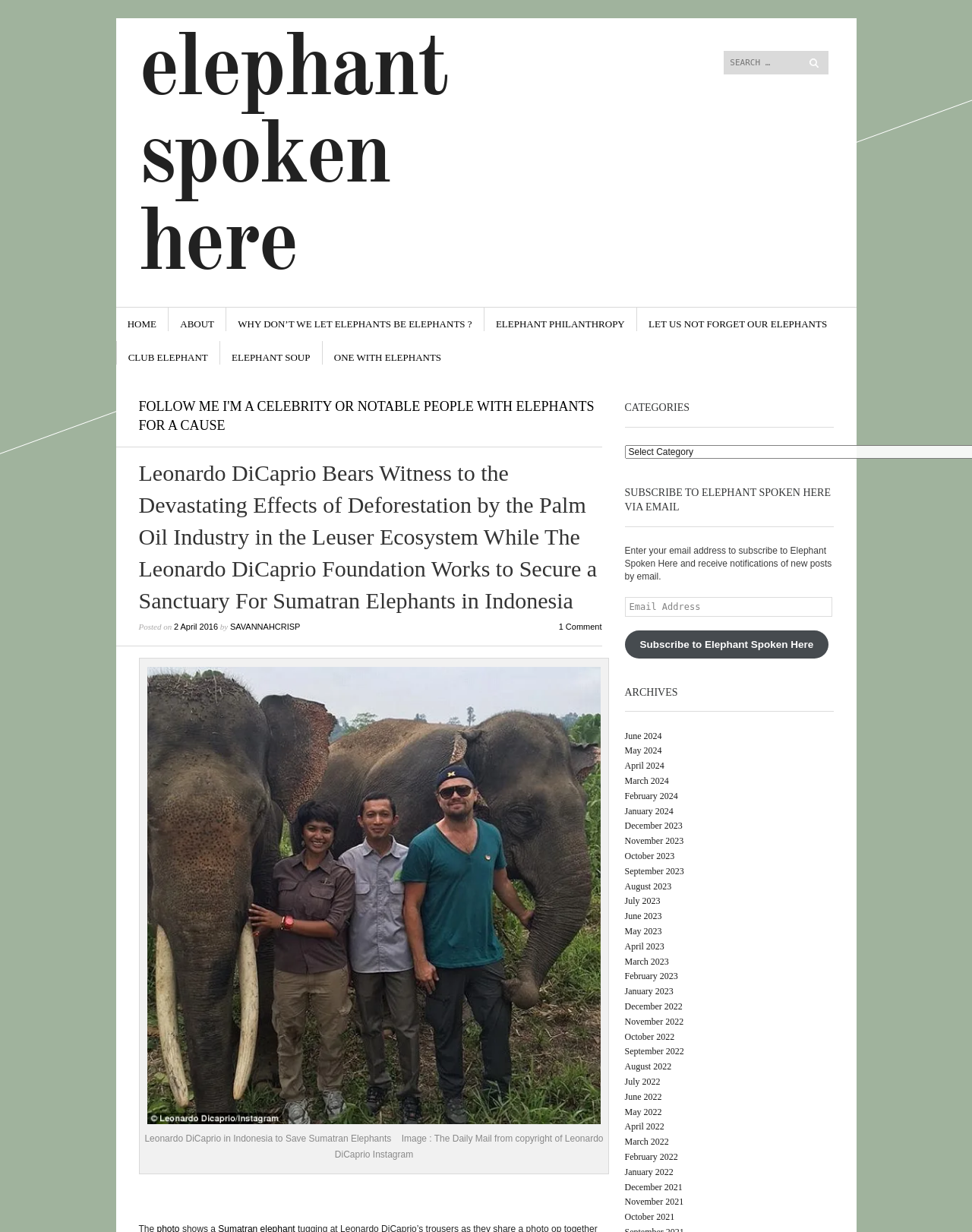Indicate the bounding box coordinates of the clickable region to achieve the following instruction: "Go to the 'Court Updates' page."

None